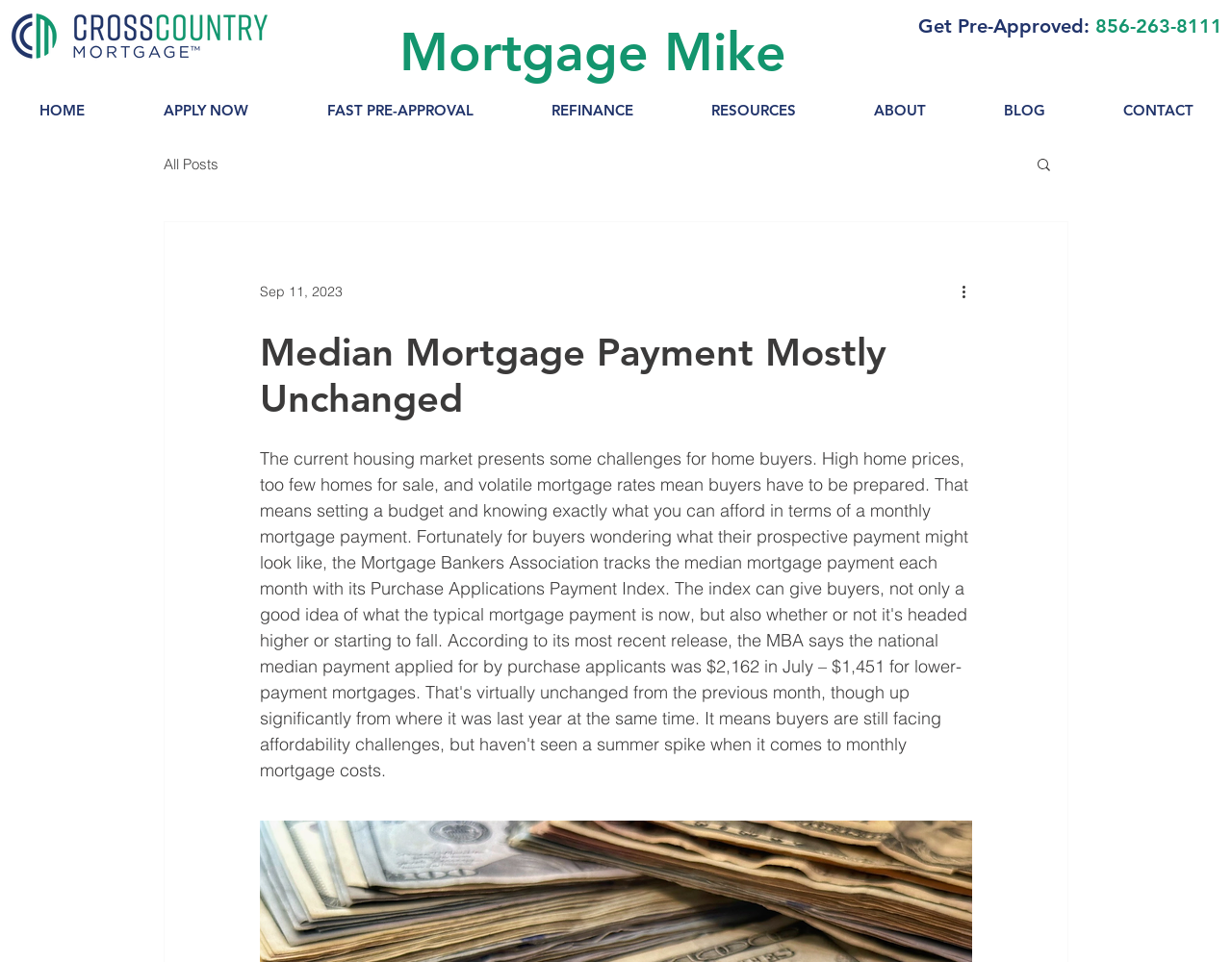What is the phone number for pre-approval?
Identify the answer in the screenshot and reply with a single word or phrase.

856-263-8111